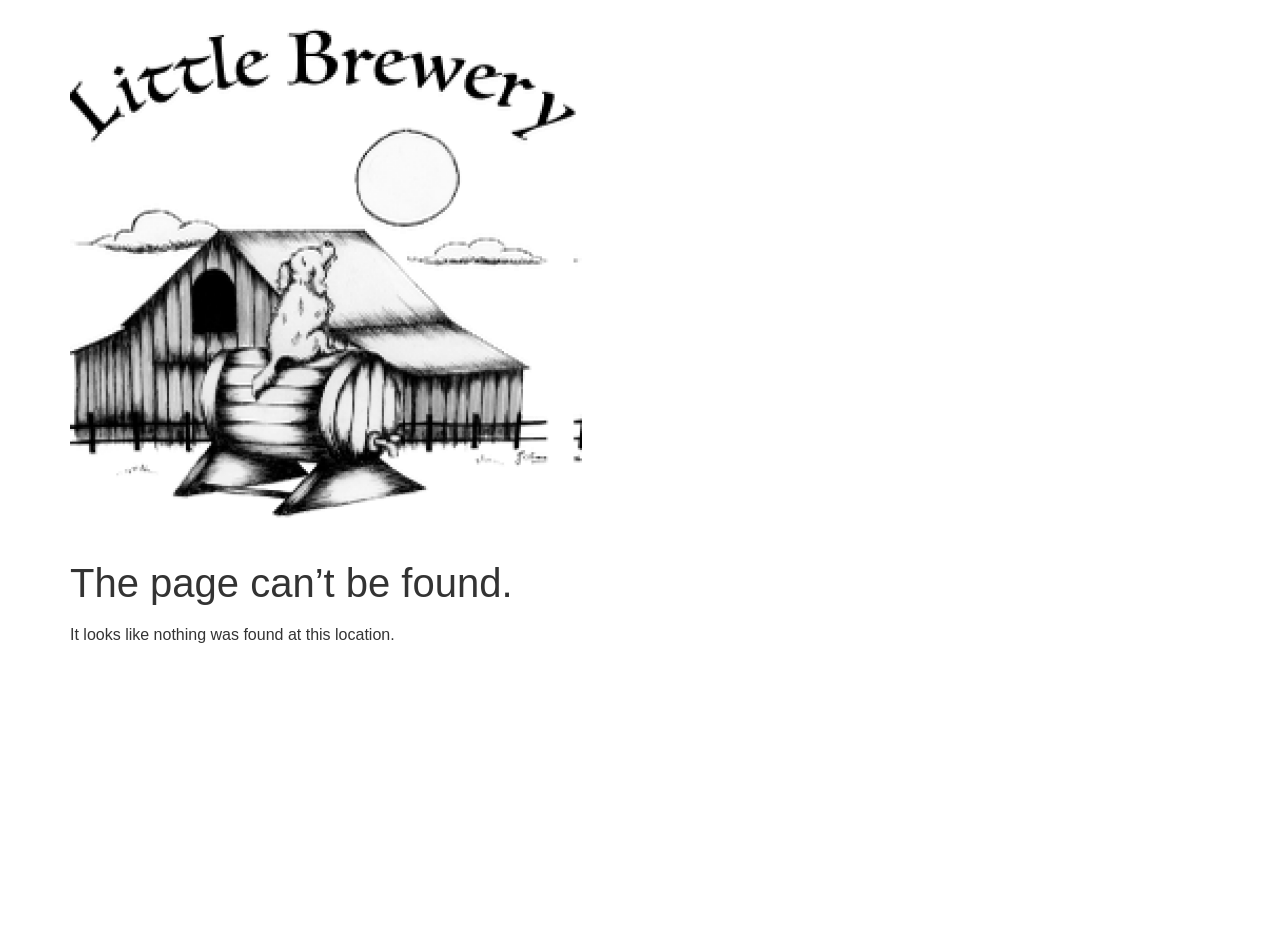Extract the bounding box coordinates for the UI element described by the text: "alt="Little Brewery"". The coordinates should be in the form of [left, top, right, bottom] with values between 0 and 1.

[0.055, 0.017, 0.455, 0.566]